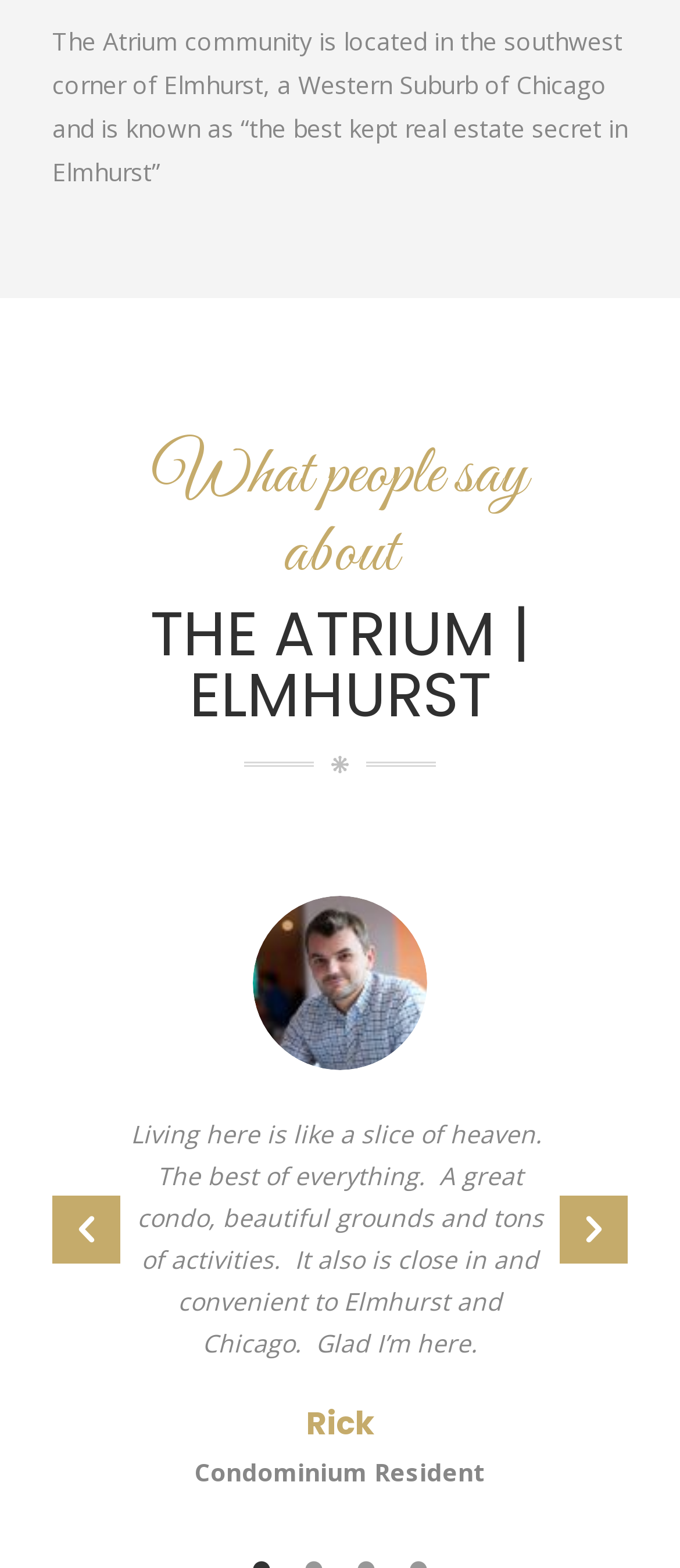What is the name of the condominium resident who gave a testimonial?
Look at the image and respond with a one-word or short phrase answer.

Rick